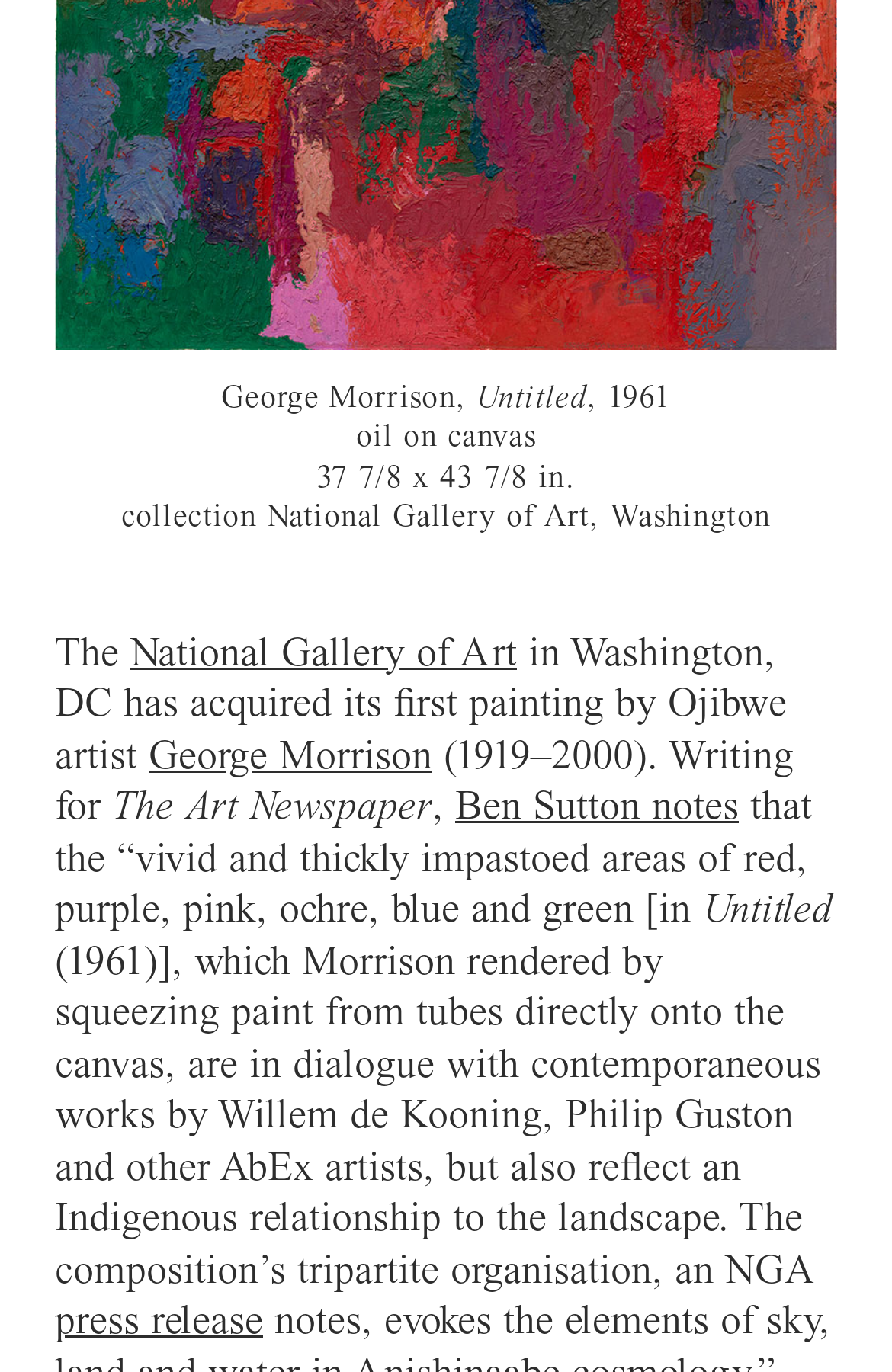Determine the bounding box for the described UI element: "National Gallery of Art".

[0.146, 0.458, 0.579, 0.493]